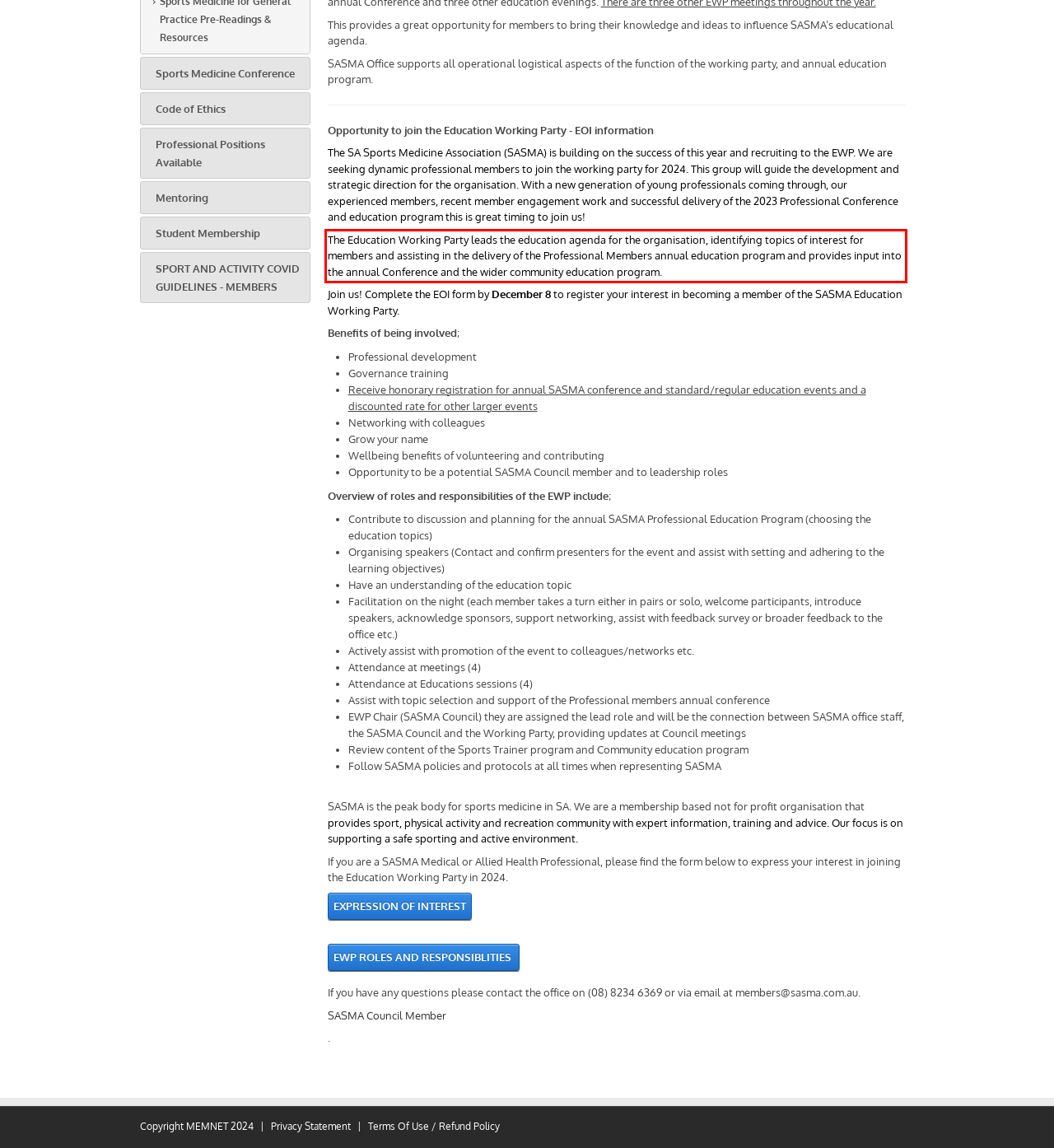View the screenshot of the webpage and identify the UI element surrounded by a red bounding box. Extract the text contained within this red bounding box.

The Education Working Party leads the education agenda for the organisation, identifying topics of interest for members and assisting in the delivery of the Professional Members annual education program and provides input into the annual Conference and the wider community education program.